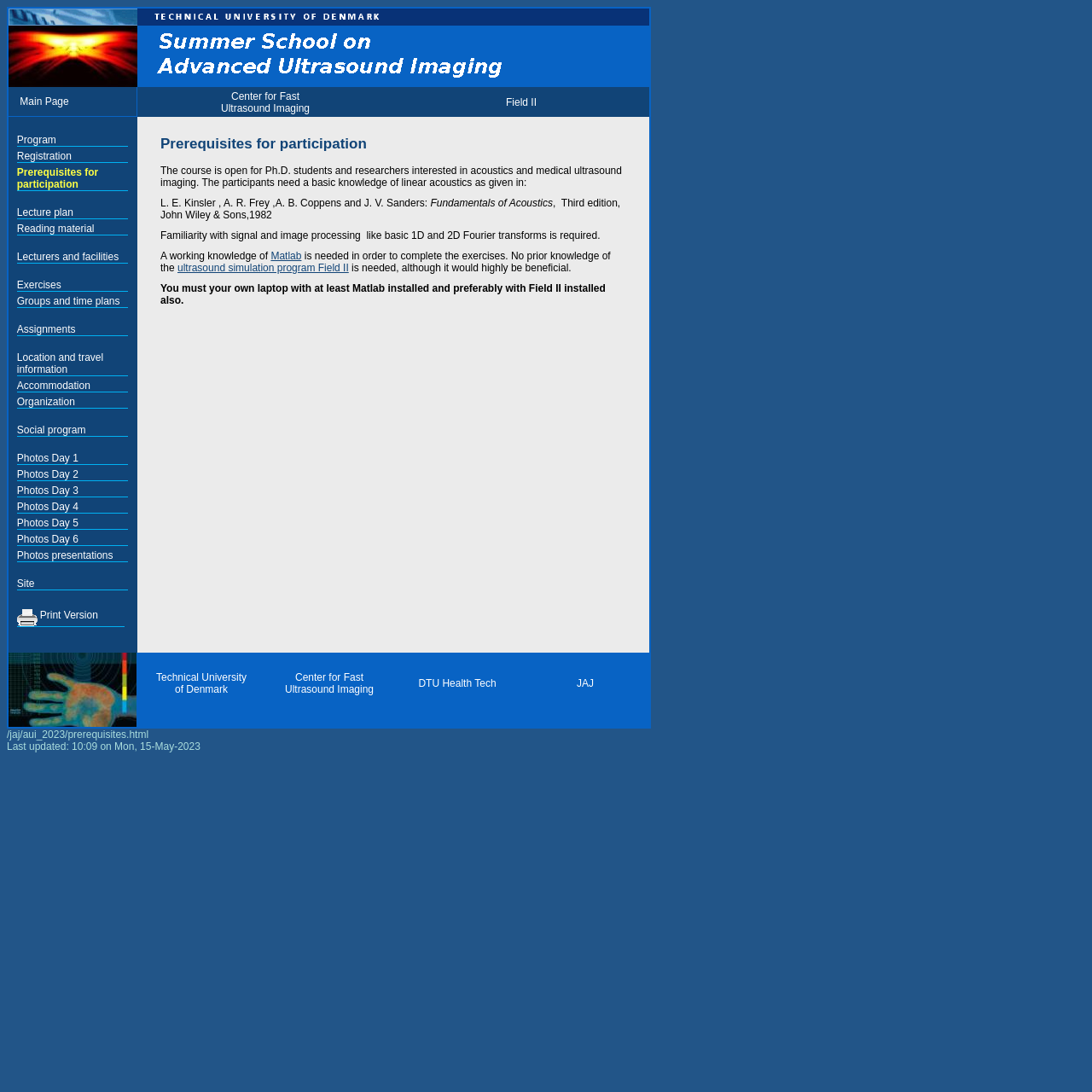Examine the image carefully and respond to the question with a detailed answer: 
What is the prerequisite for participating in the course?

I found the answer by reading the text in the main content area, which states that participants need a basic knowledge of linear acoustics as given in a specific book.